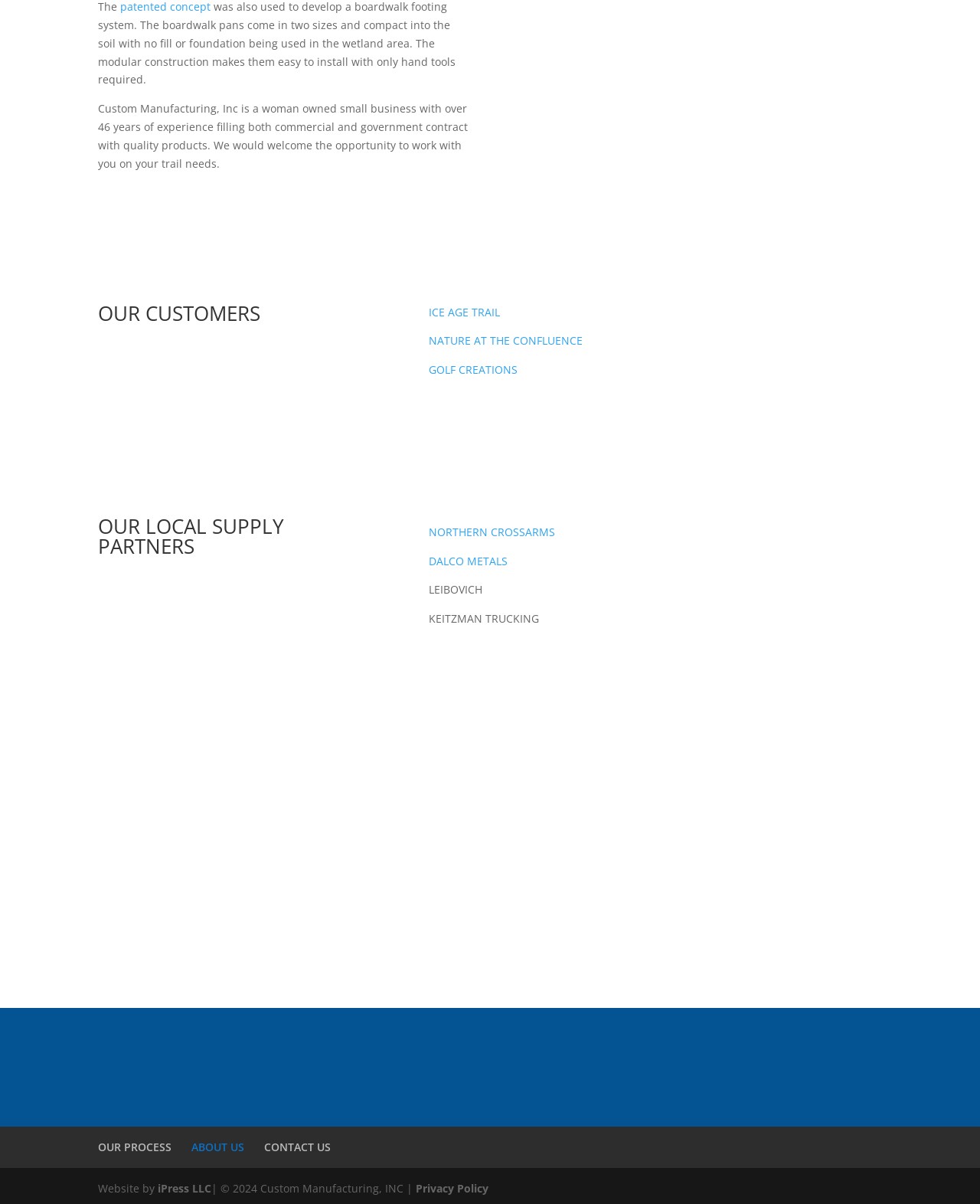Given the content of the image, can you provide a detailed answer to the question?
What type of business is Custom Manufacturing, Inc?

The static text at the top of the webpage describes Custom Manufacturing, Inc as a woman owned small business with over 46 years of experience, which indicates the type of business it is.